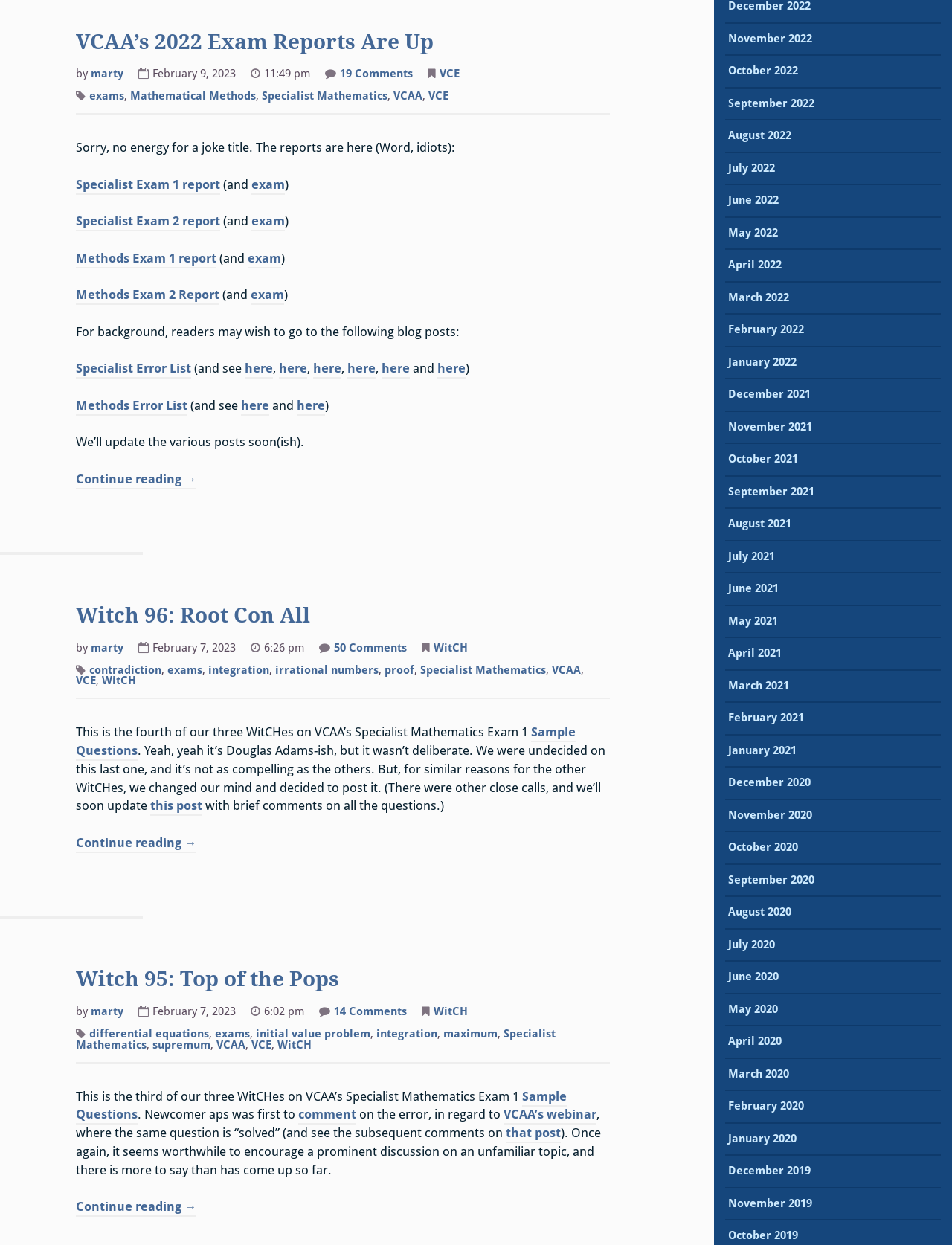Please specify the bounding box coordinates of the clickable region necessary for completing the following instruction: "Read the article by marty". The coordinates must consist of four float numbers between 0 and 1, i.e., [left, top, right, bottom].

[0.095, 0.054, 0.13, 0.067]